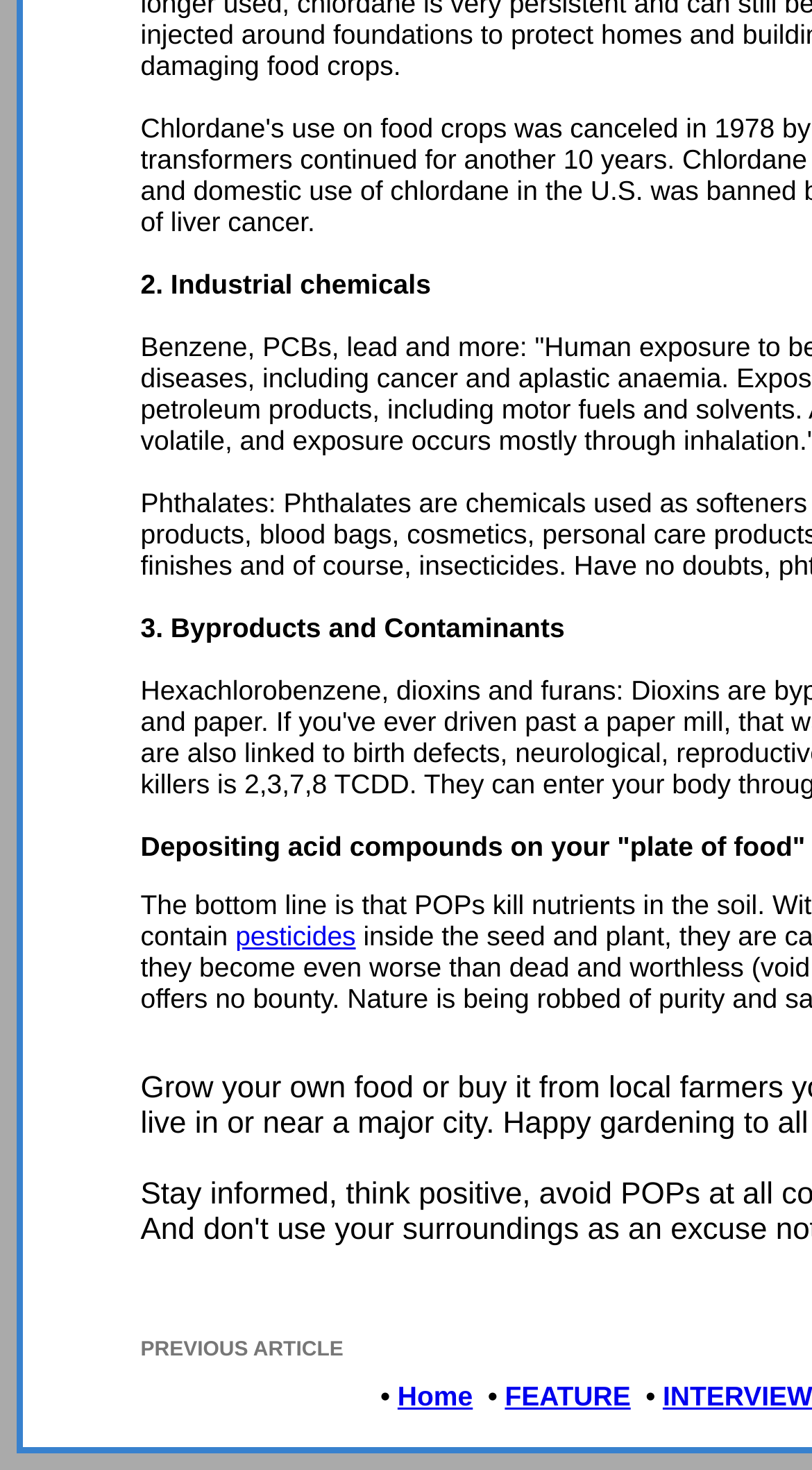Is there a link to go back to a previous article?
Using the visual information, answer the question in a single word or phrase.

Yes